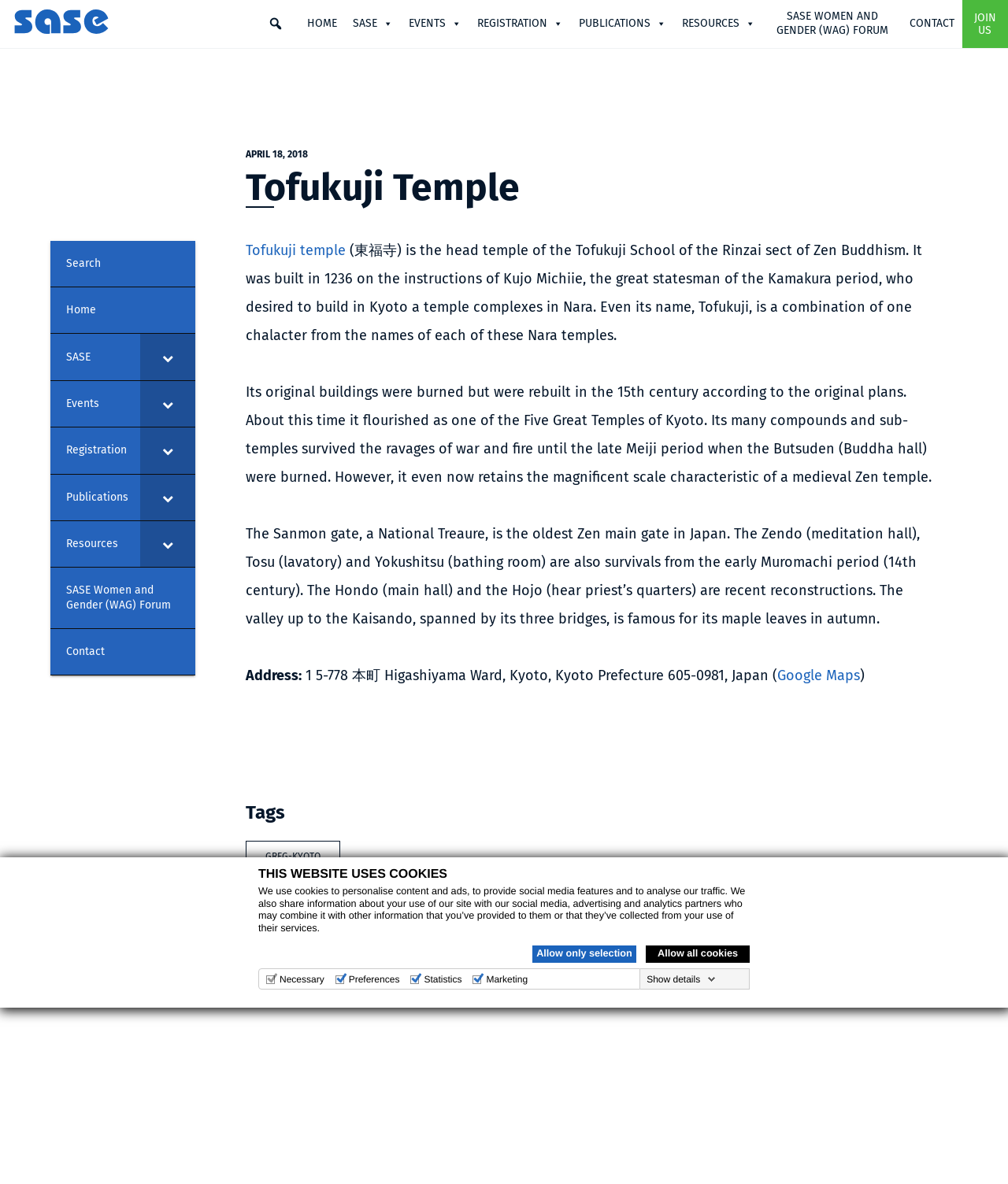Please specify the bounding box coordinates for the clickable region that will help you carry out the instruction: "View events".

[0.398, 0.0, 0.466, 0.04]